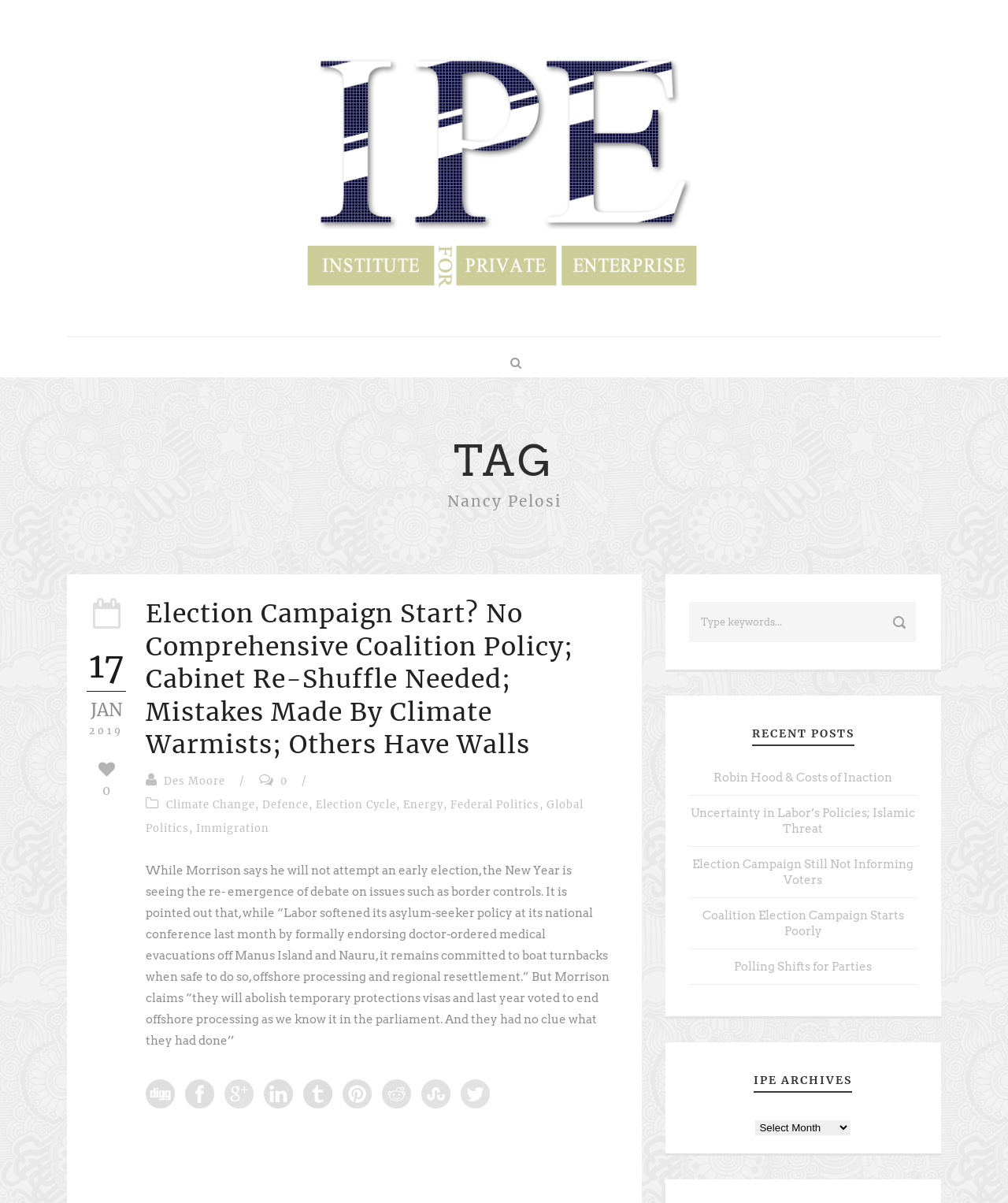Examine the image and give a thorough answer to the following question:
What is the date mentioned in the article?

The StaticText elements with the text '17', 'JAN', and '2019' are located near each other, suggesting that they form a date. The date is likely 17 January 2019.